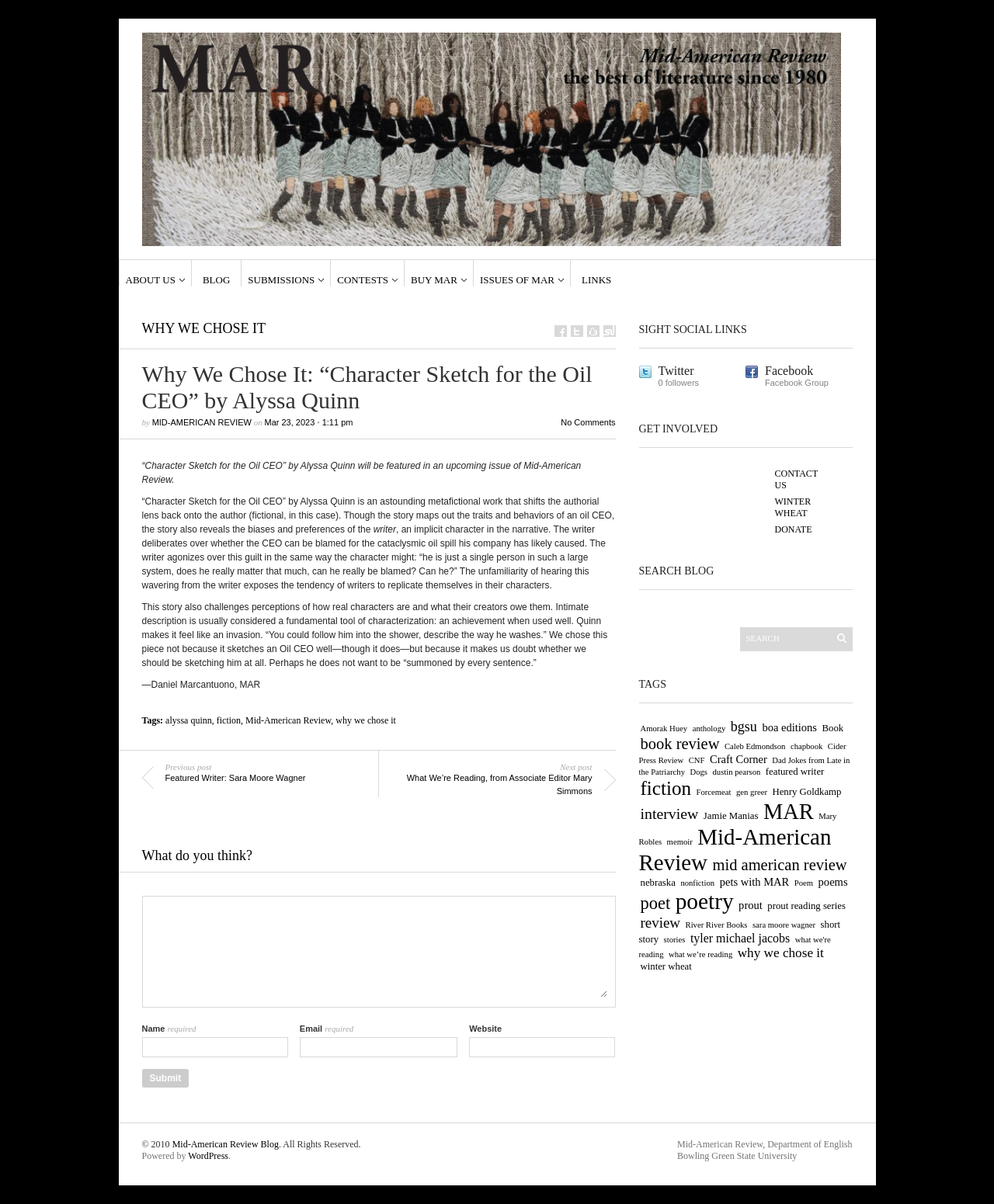Calculate the bounding box coordinates for the UI element based on the following description: "pets with MAR". Ensure the coordinates are four float numbers between 0 and 1, i.e., [left, top, right, bottom].

[0.724, 0.727, 0.794, 0.738]